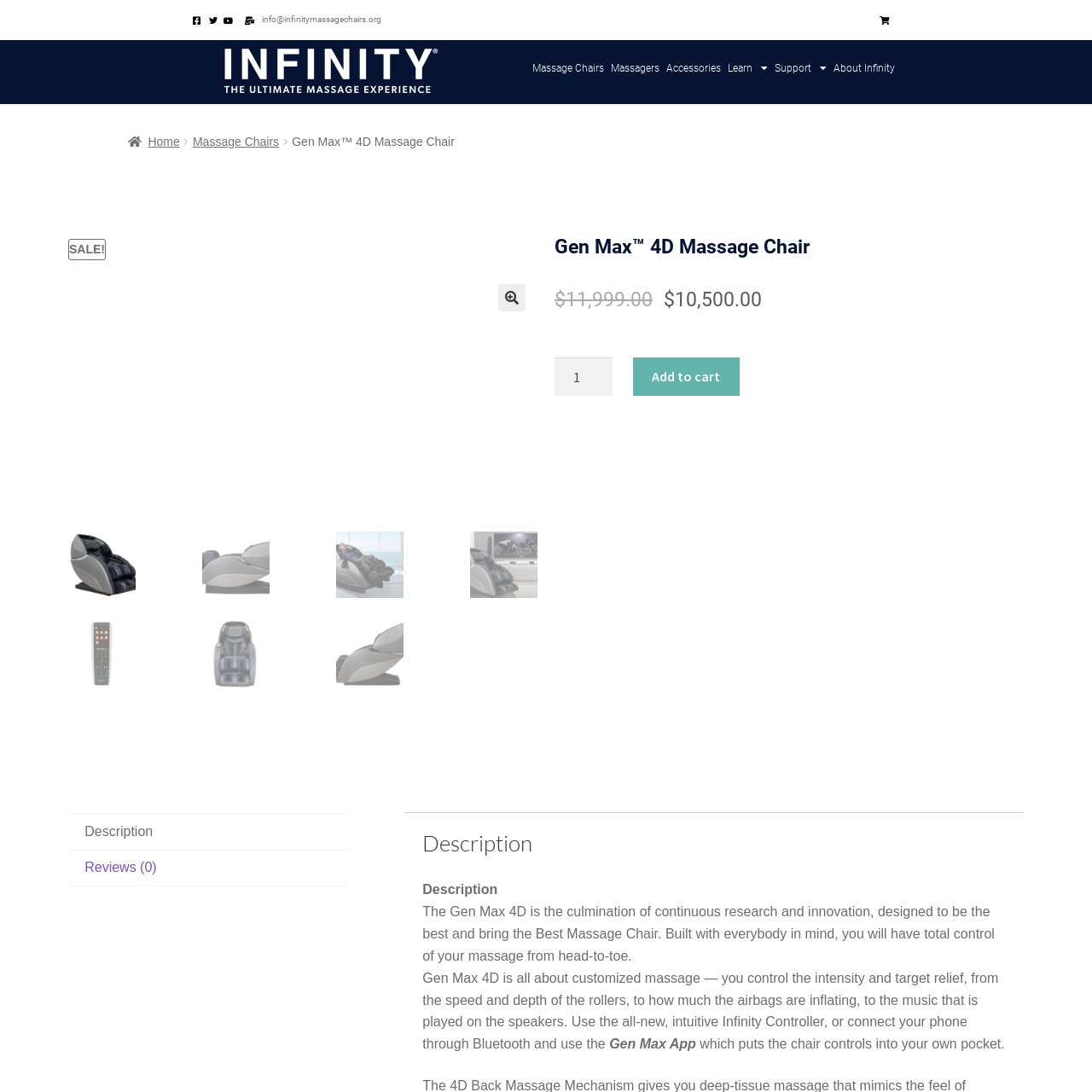Create a thorough description of the image portion outlined in red.

The image features a massage chair prominently displayed in a modern setting, emphasizing its sleek design and comfort. This particular chair, identified as the "Best Massage Chair," reflects a blend of advanced technology and ergonomic features, making it suitable for a variety of users seeking relaxation and relief. The high-quality materials are likely aimed at enhancing user experience, indicating a focus on both aesthetics and functionality. Accompanying this image may be details about its unique features, such as customizable massage settings and innovative controls, positioning it as a top choice among massage chairs available.